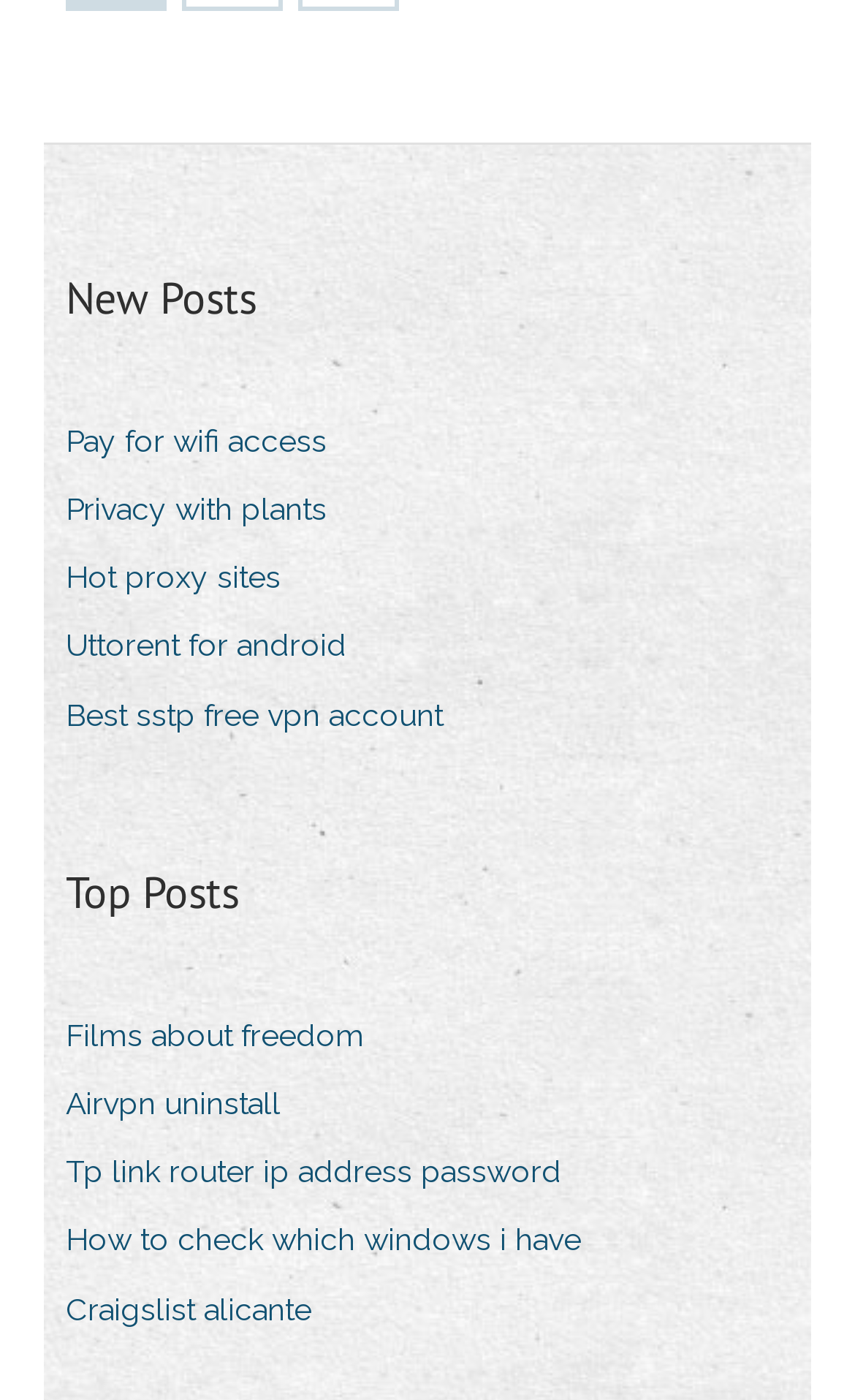Provide the bounding box coordinates of the UI element this sentence describes: "Pay for wifi access".

[0.077, 0.294, 0.421, 0.337]